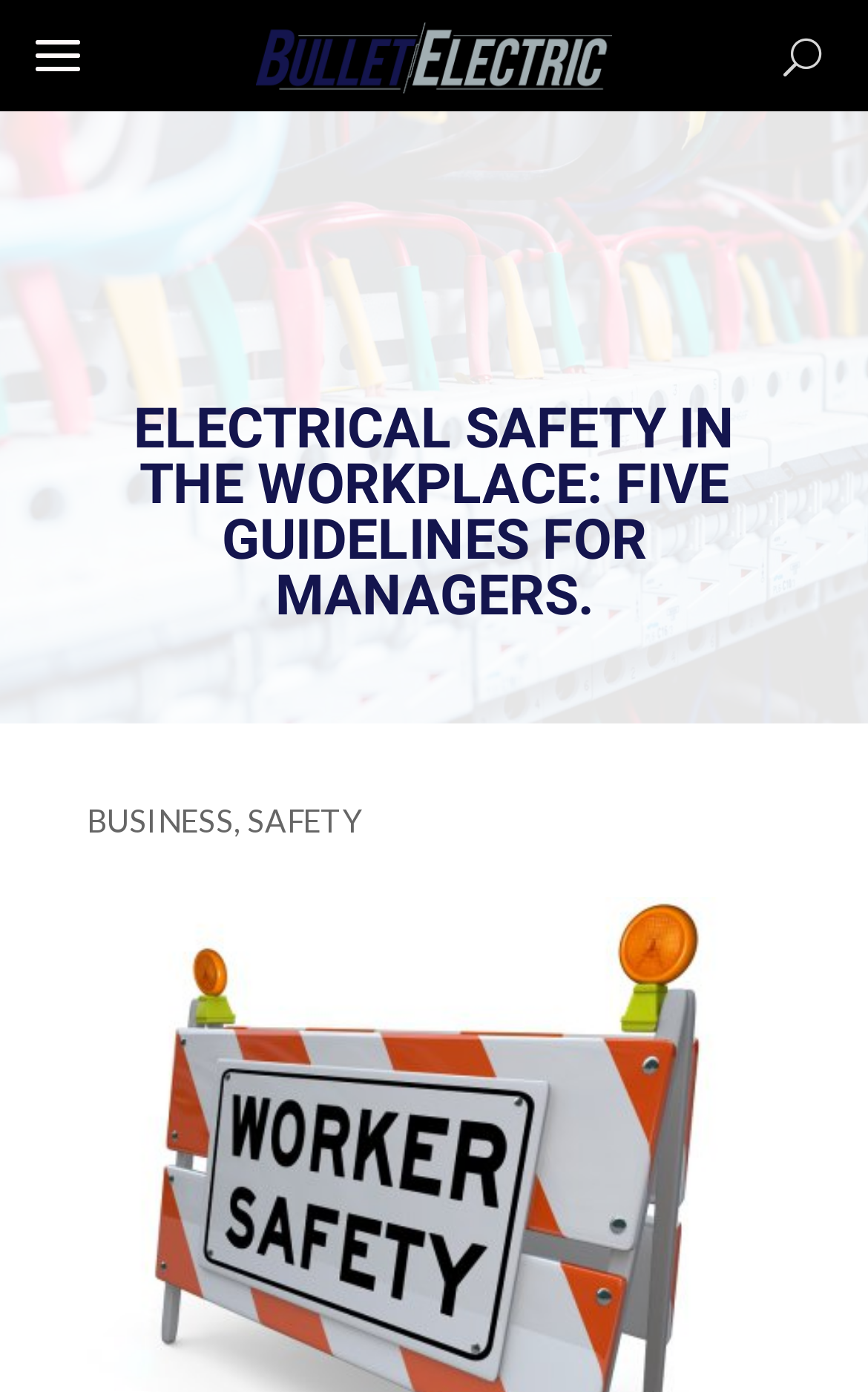Provide a short answer to the following question with just one word or phrase: What is the name of the company logo?

Bullet Electric